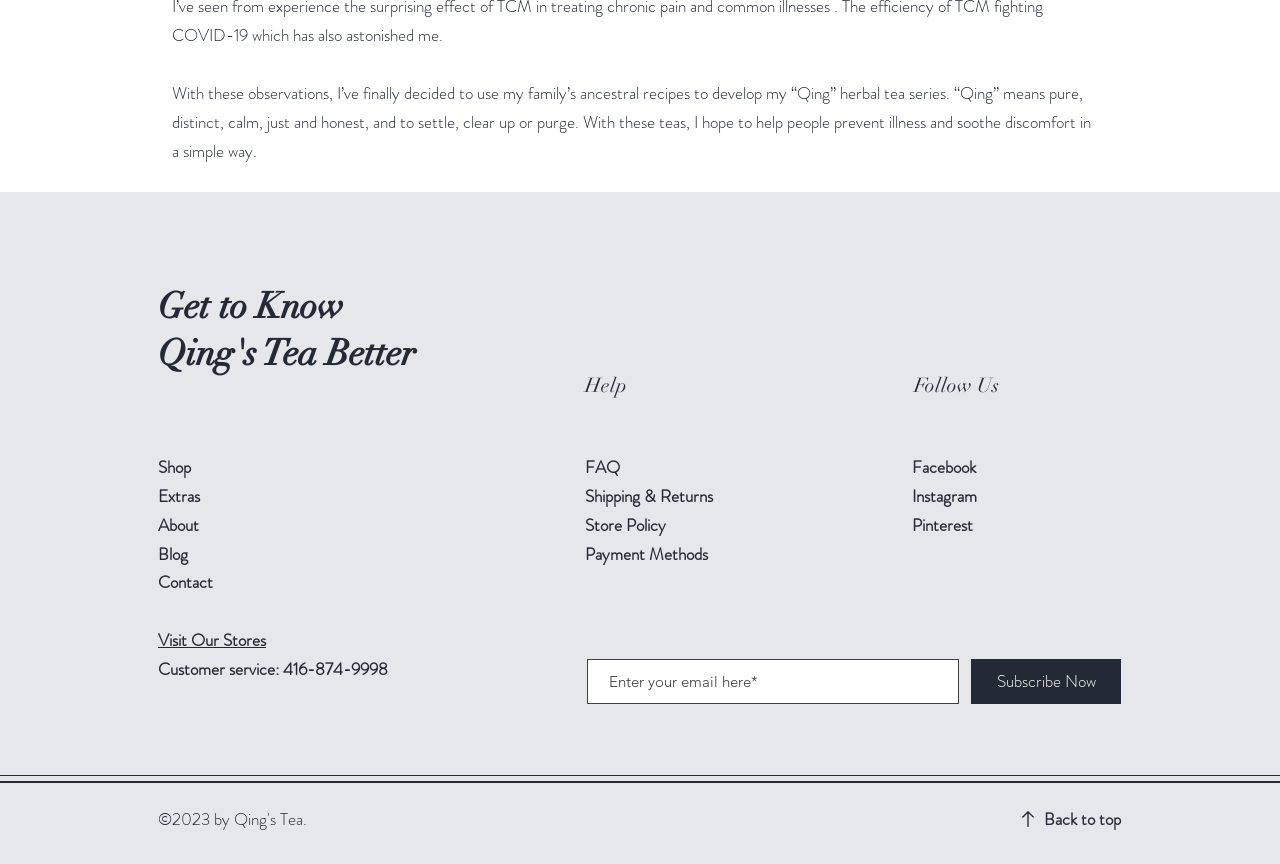How can I contact customer service?
Refer to the image and provide a concise answer in one word or phrase.

416-874-9998